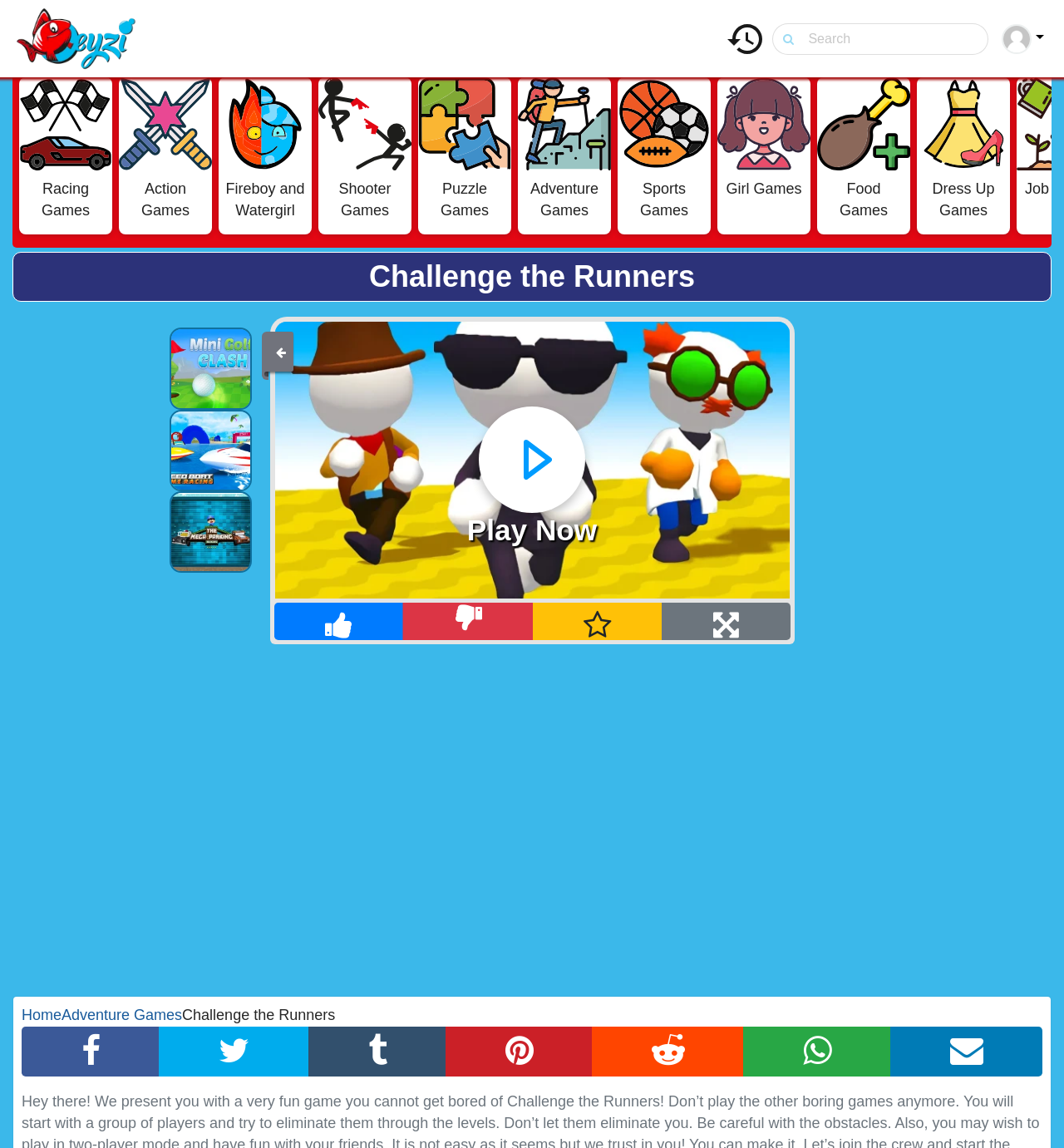Locate the bounding box of the UI element with the following description: "Mini Golf Clash".

[0.16, 0.286, 0.236, 0.357]